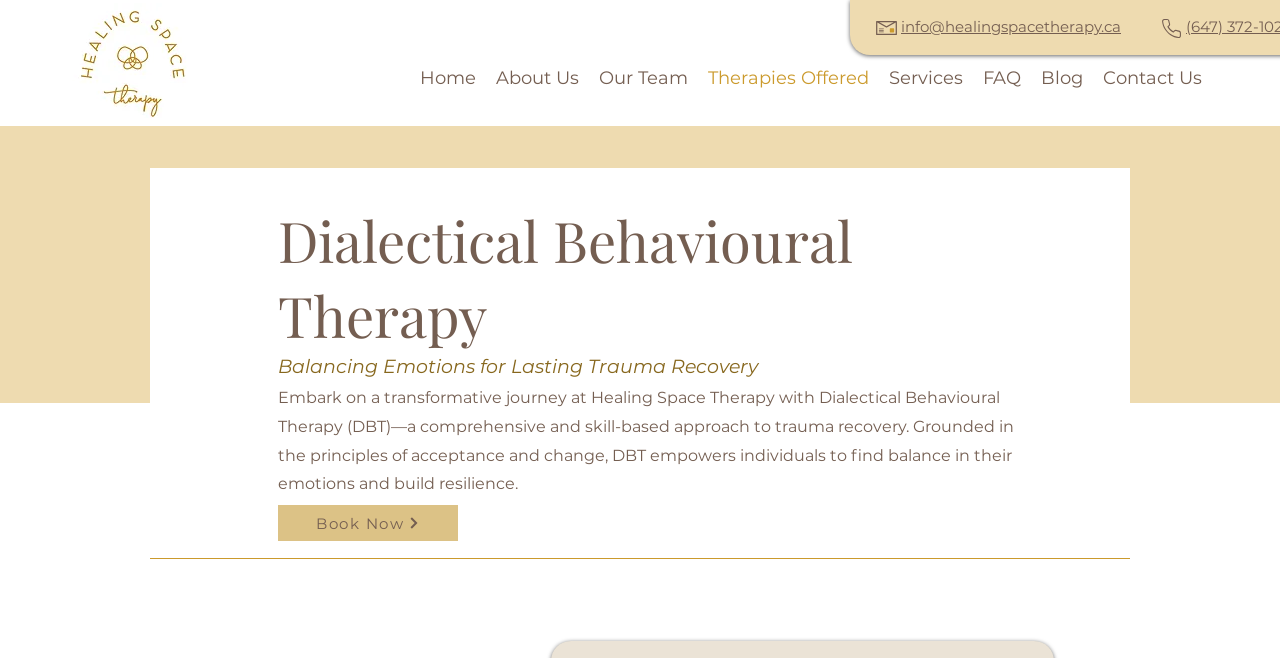Given the element description Book Now, specify the bounding box coordinates of the corresponding UI element in the format (top-left x, top-left y, bottom-right x, bottom-right y). All values must be between 0 and 1.

[0.217, 0.768, 0.358, 0.822]